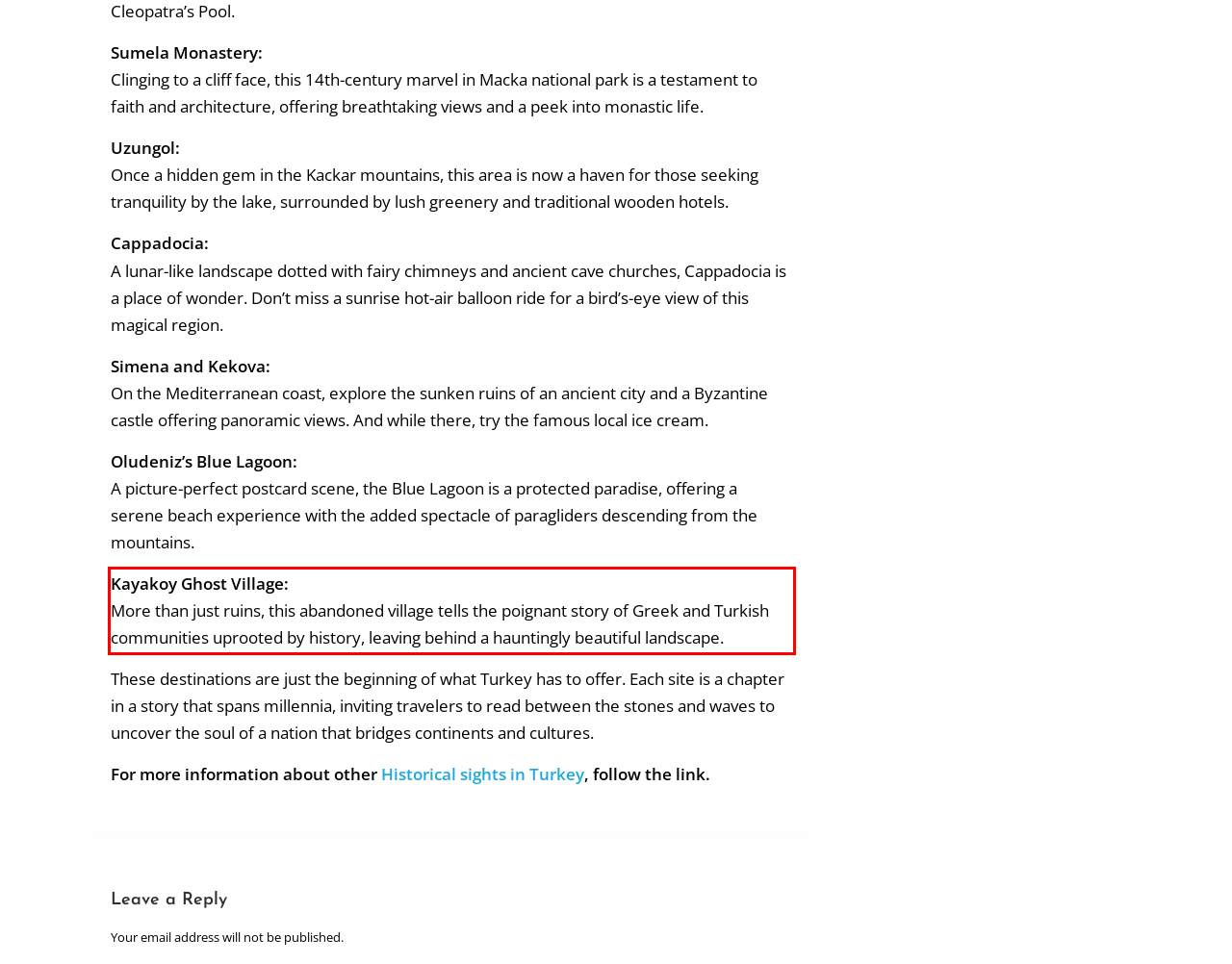You have a screenshot with a red rectangle around a UI element. Recognize and extract the text within this red bounding box using OCR.

Kayakoy Ghost Village: More than just ruins, this abandoned village tells the poignant story of Greek and Turkish communities uprooted by history, leaving behind a hauntingly beautiful landscape.